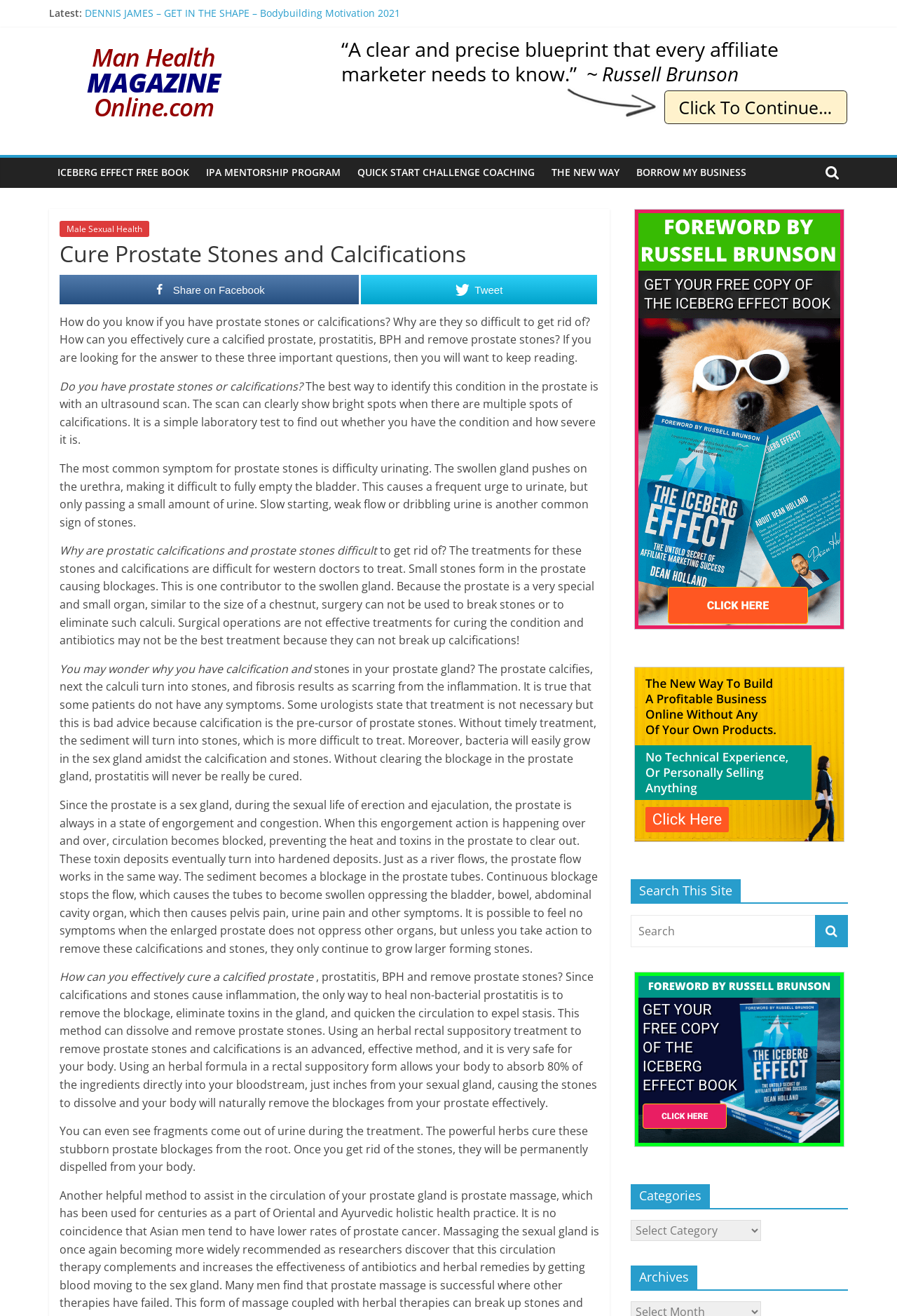Please determine the bounding box coordinates for the element that should be clicked to follow these instructions: "Search this site".

[0.703, 0.695, 0.909, 0.72]